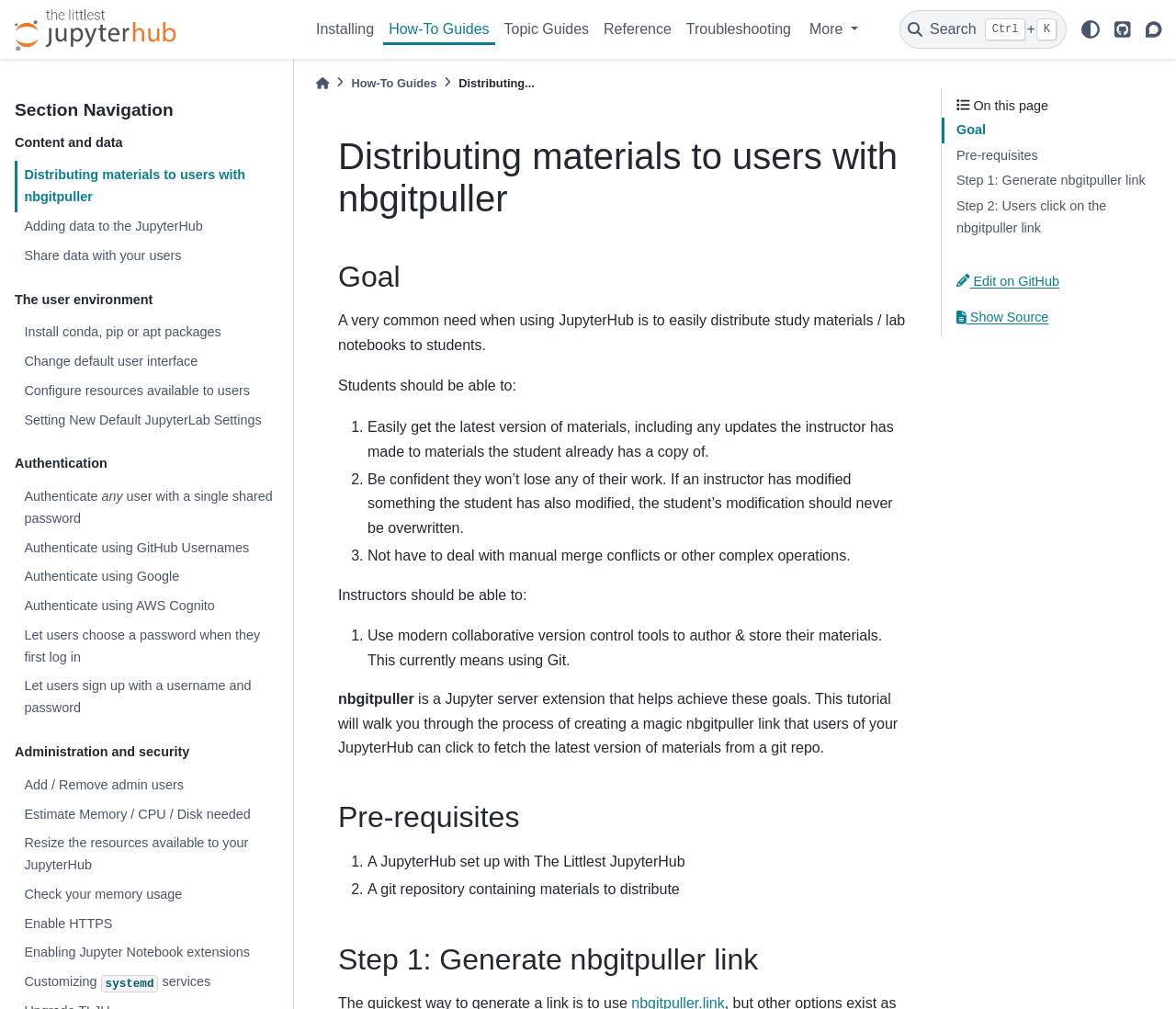What is required to use nbgitpuller?
Using the screenshot, give a one-word or short phrase answer.

JupyterHub and a git repository